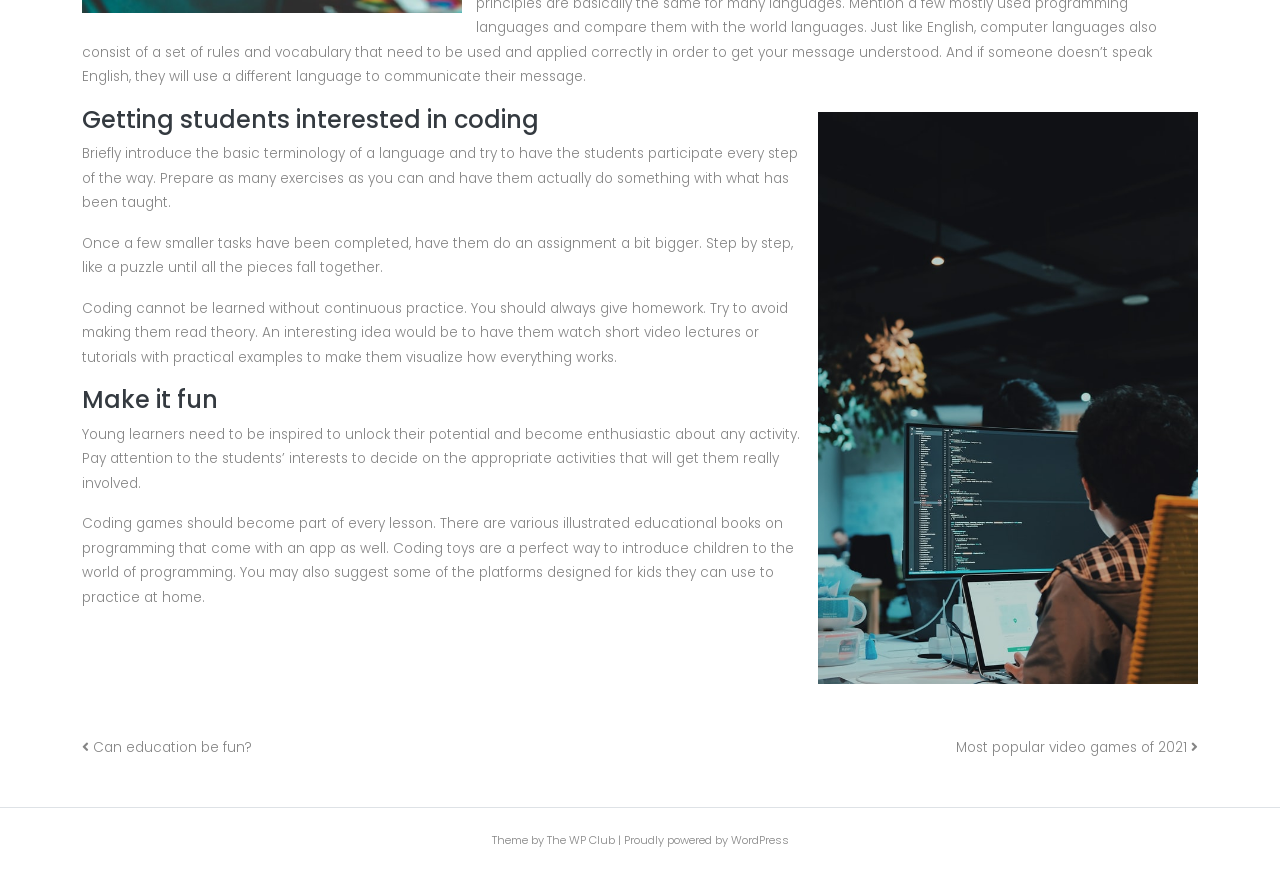What type of resources are mentioned for students to practice coding?
Please answer the question with a detailed response using the information from the screenshot.

The webpage mentions that students can use platforms and apps designed for kids to practice coding at home, in addition to educational books and coding toys.